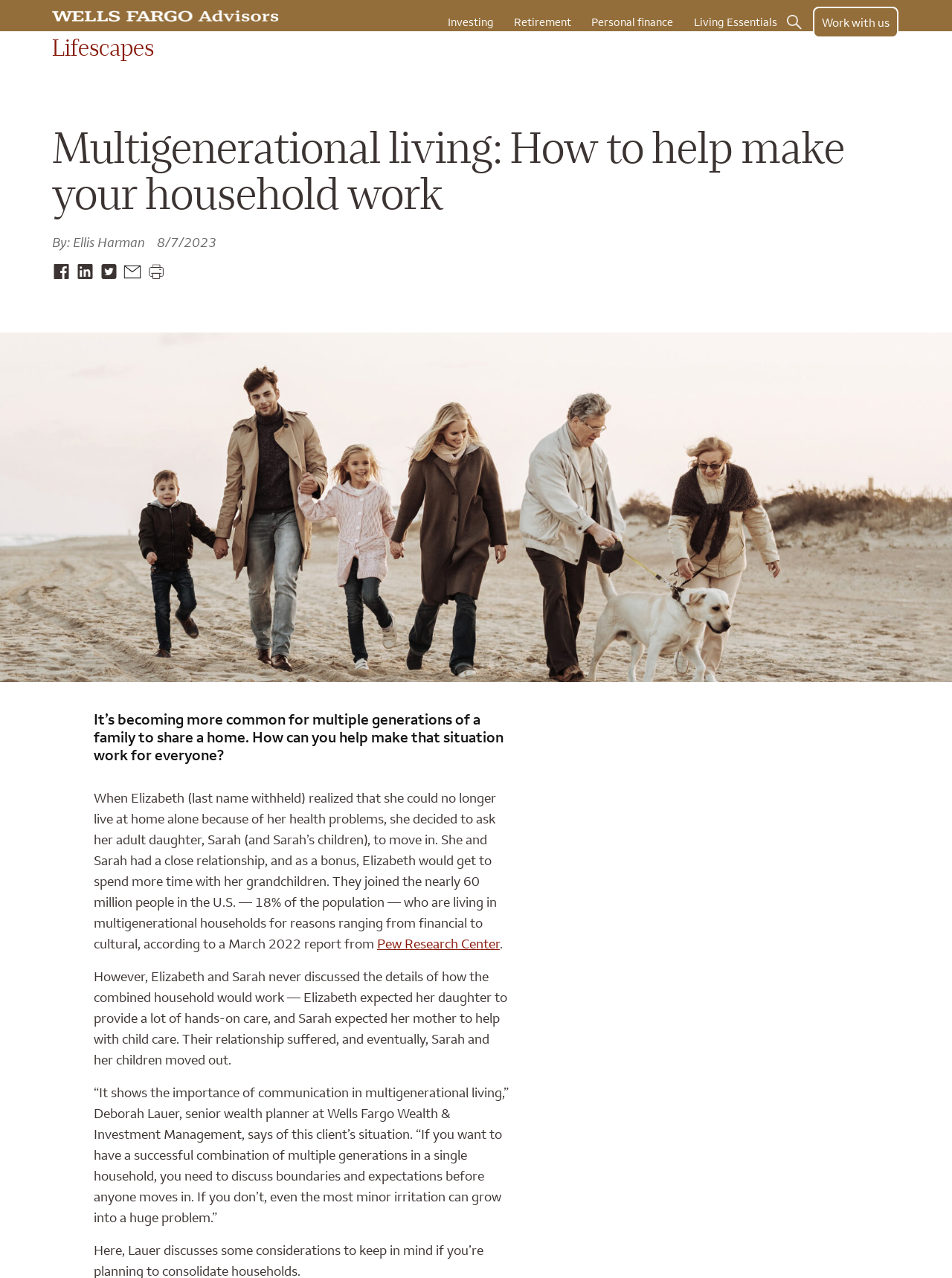Locate the bounding box coordinates of the clickable part needed for the task: "Click on the 'Share ebook on Facebook' link".

[0.055, 0.205, 0.073, 0.219]